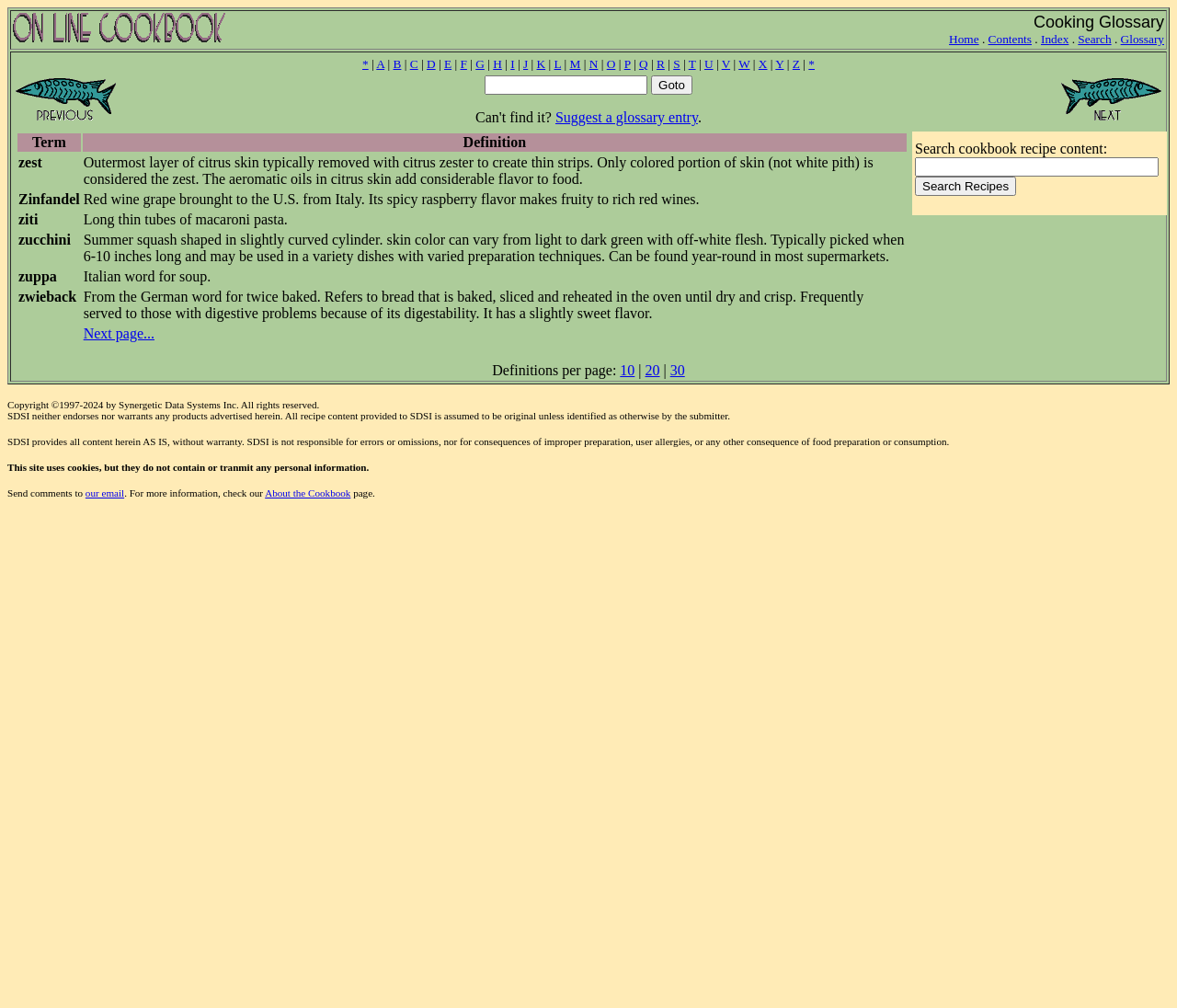What is the definition of 'zest' in the glossary? Examine the screenshot and reply using just one word or a brief phrase.

Outermost layer of citrus skin